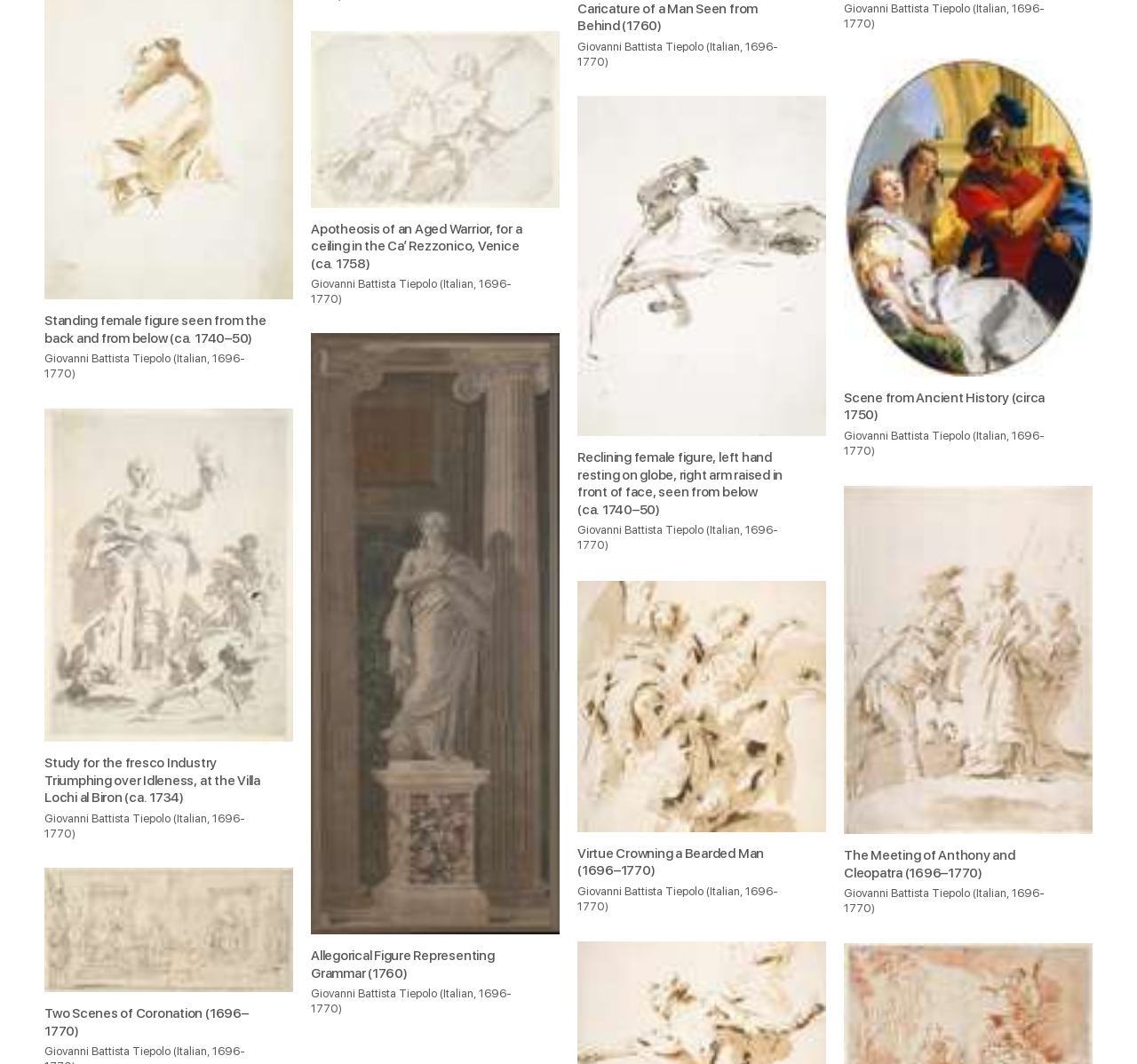Provide the bounding box coordinates of the HTML element this sentence describes: "Giovanni Battista Tiepolo". The bounding box coordinates consist of four float numbers between 0 and 1, i.e., [left, top, right, bottom].

[0.508, 0.492, 0.619, 0.506]